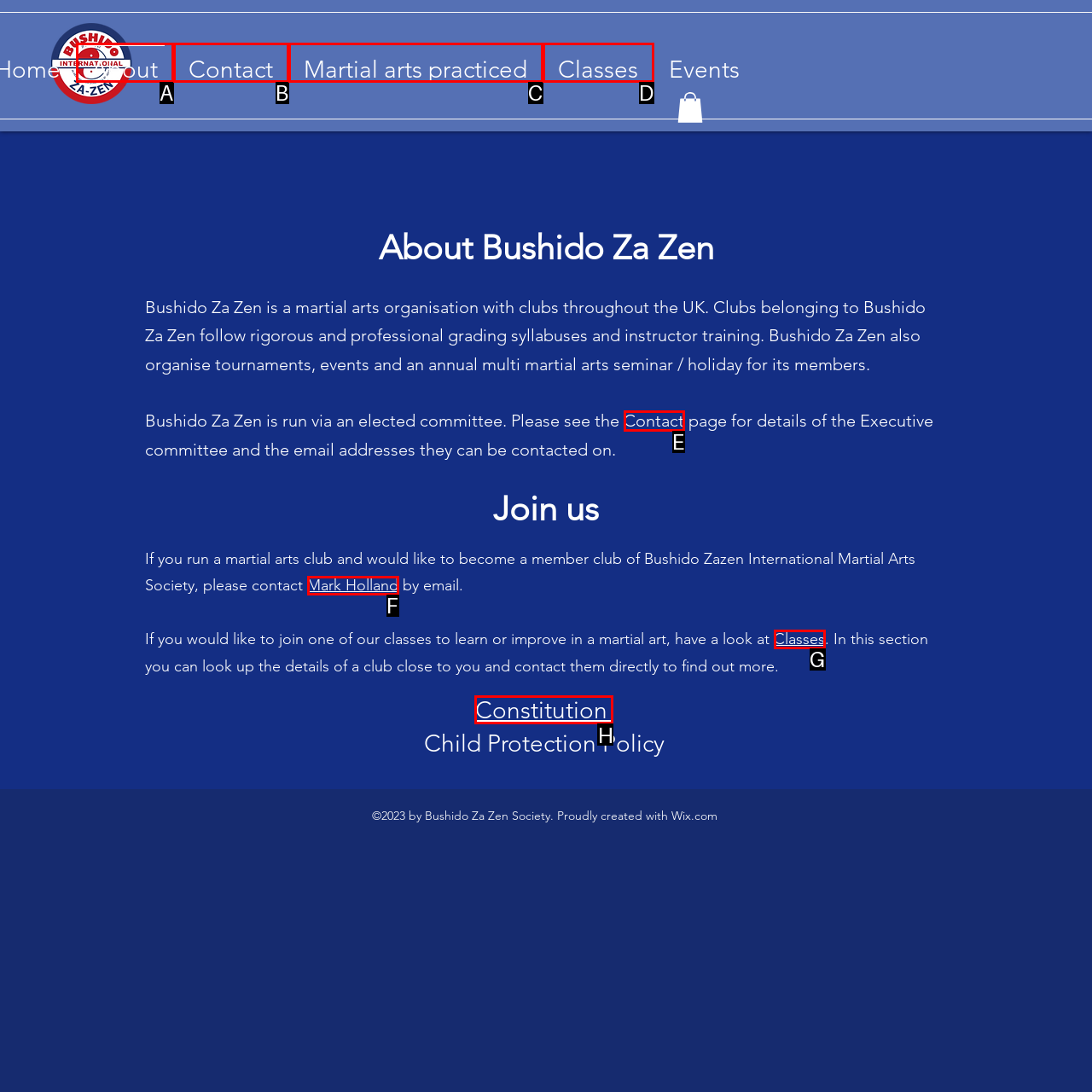Find the HTML element that corresponds to the description: Martial arts practiced. Indicate your selection by the letter of the appropriate option.

C